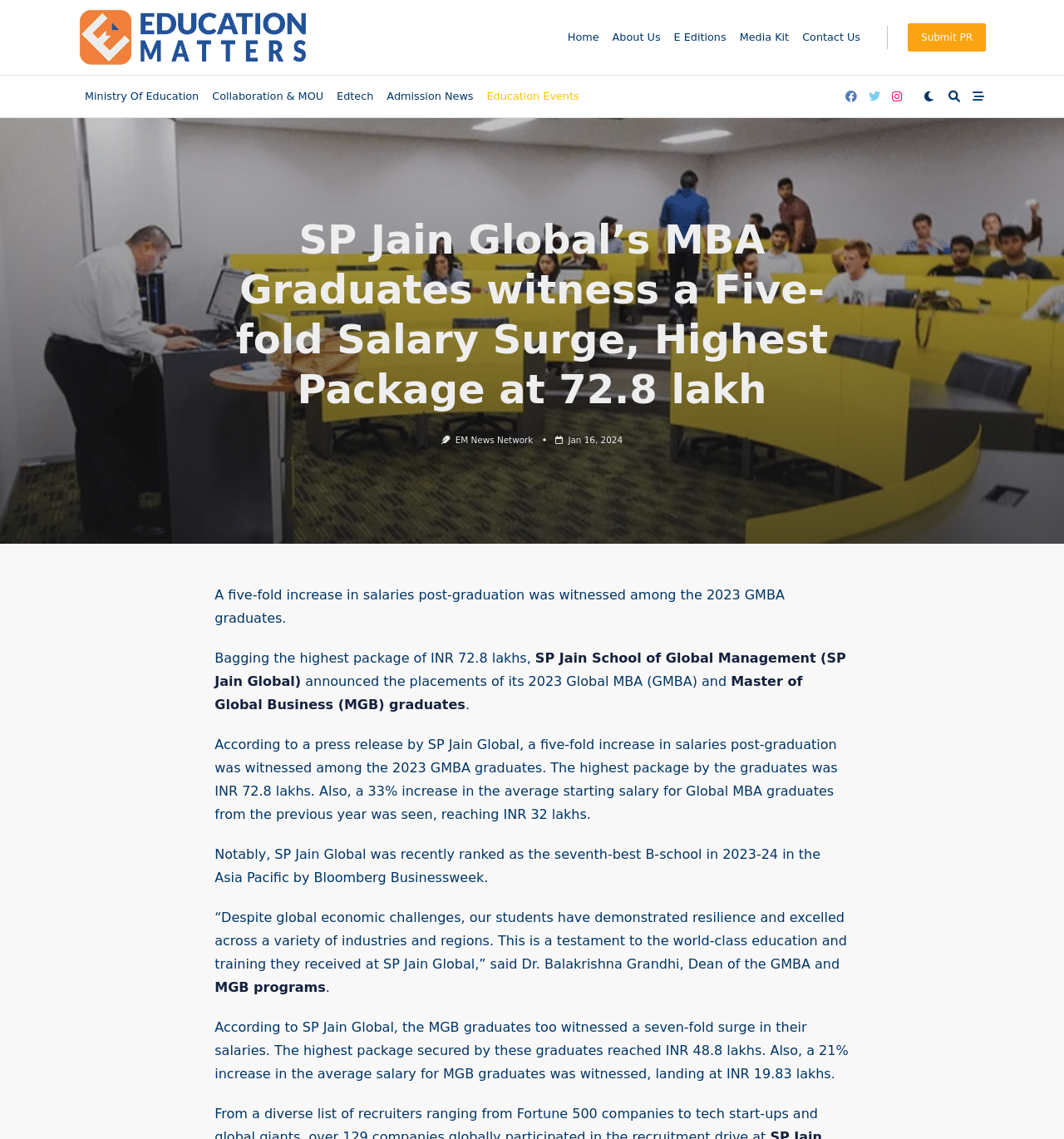Please determine the bounding box coordinates for the element that should be clicked to follow these instructions: "Check the time of the news".

[0.534, 0.382, 0.585, 0.391]